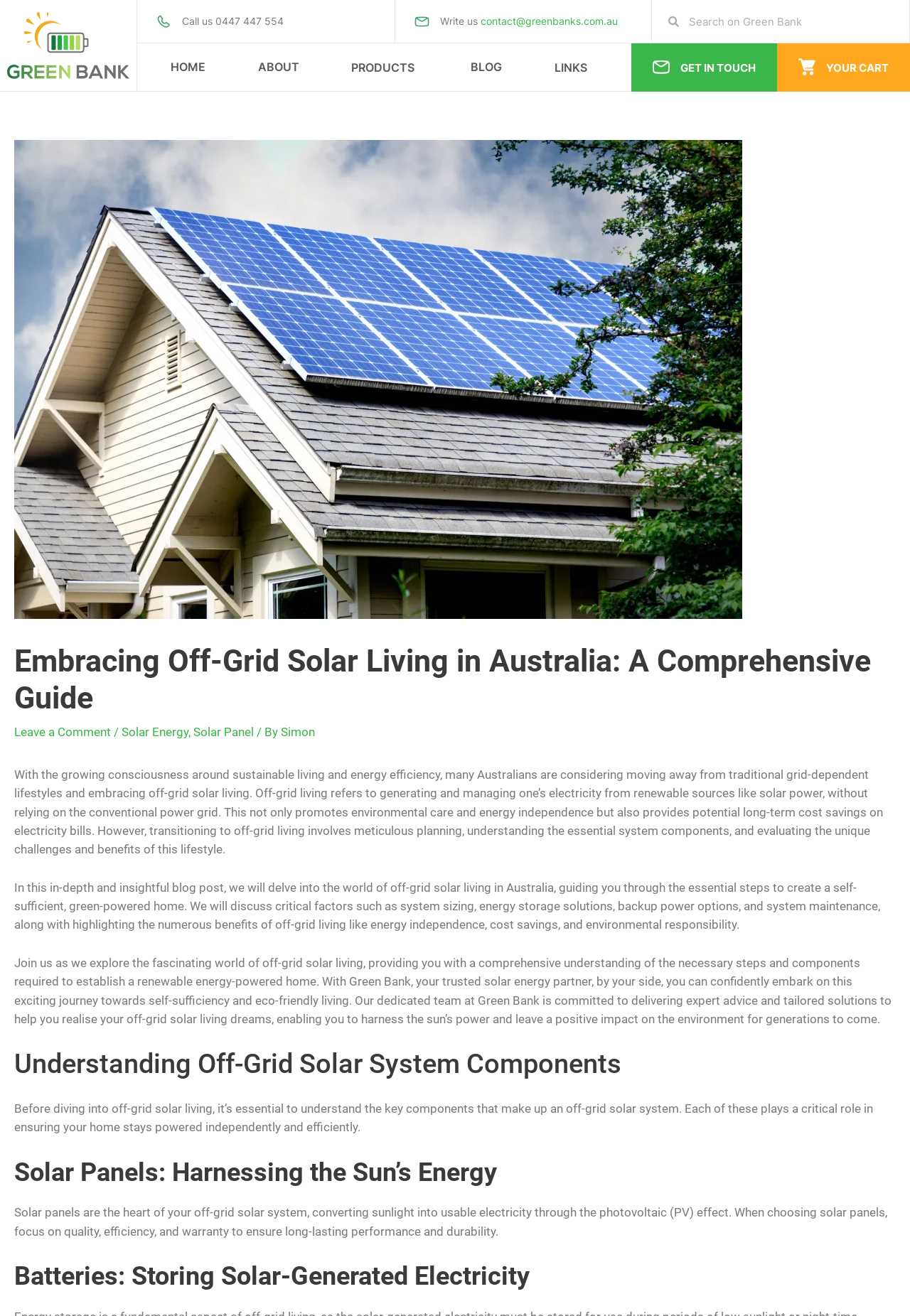What is the importance of understanding off-grid solar system components?
Identify the answer in the screenshot and reply with a single word or phrase.

Ensuring efficient and independent power